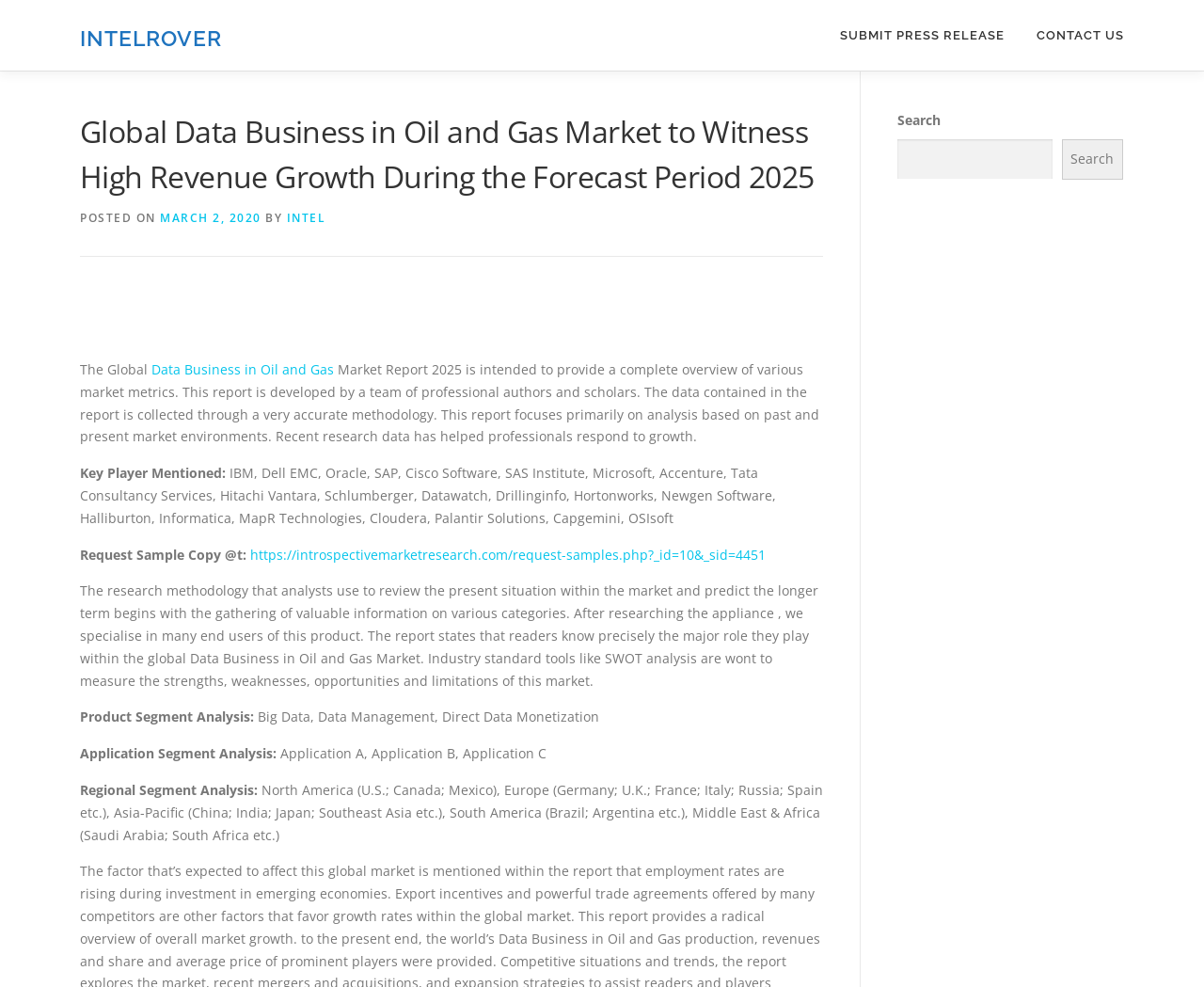Can you extract the headline from the webpage for me?

Global Data Business in Oil and Gas Market to Witness High Revenue Growth During the Forecast Period 2025